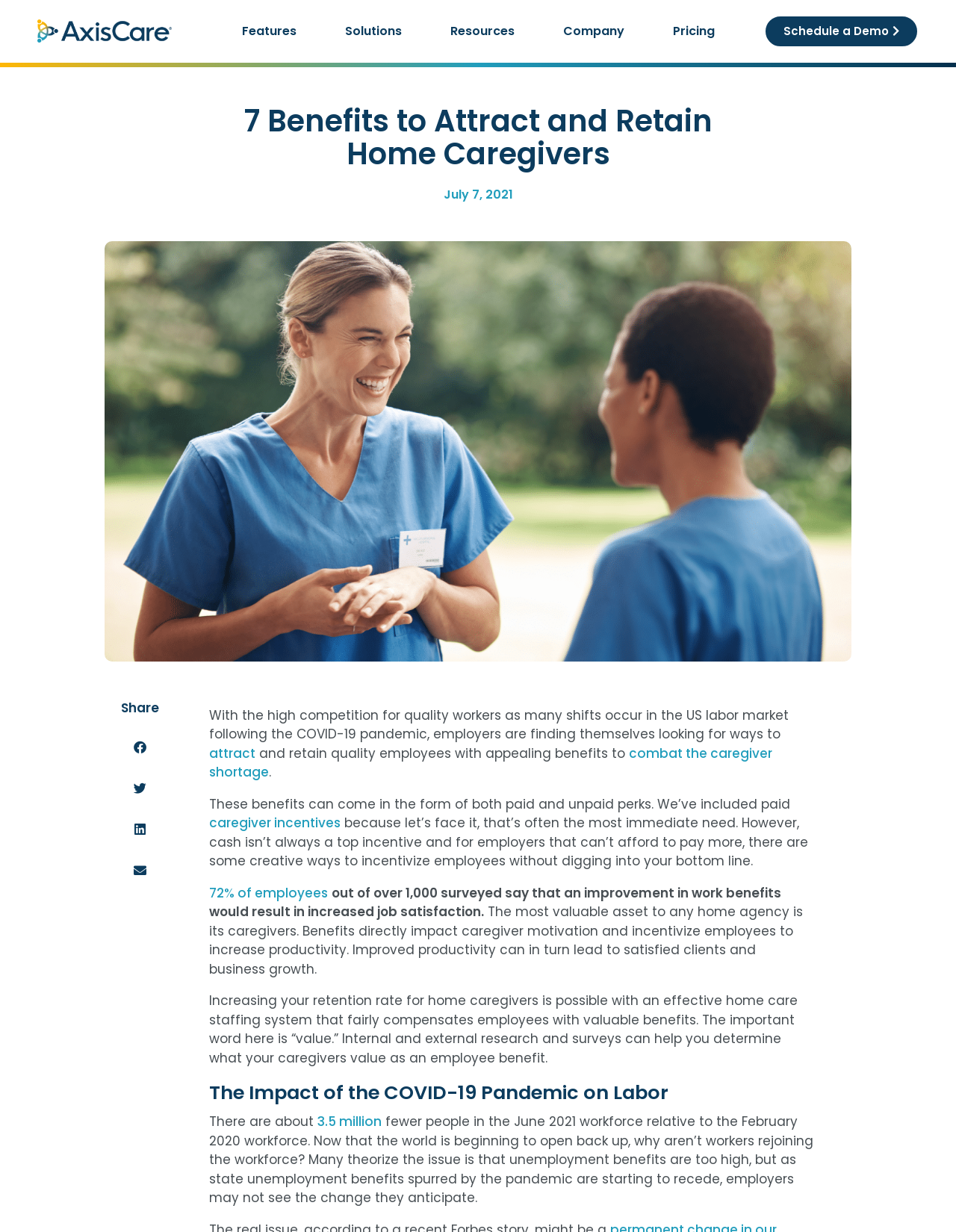Create a full and detailed caption for the entire webpage.

This webpage is about the importance of employee benefits in attracting and retaining home caregivers. At the top, there is a logo and a navigation menu with links to "Features", "Solutions", "Resources", "Company", and "Pricing". On the right side of the navigation menu, there is a call-to-action button "Schedule a Demo".

Below the navigation menu, there is a heading "7 Benefits to Attract and Retain Home Caregivers" followed by a timestamp "July 7, 2021". To the left of the heading, there is an image related to caregiver benefits.

The main content of the webpage is divided into several sections. The first section discusses the importance of employee benefits in attracting and retaining quality workers, especially in the current labor market affected by the COVID-19 pandemic. There are several links and buttons in this section, including "attract", "combat the caregiver shortage", "caregiver incentives", and social media sharing buttons.

The second section explains that employee benefits can come in the form of both paid and unpaid perks, and that cash is not always the top incentive. There are several links in this section, including "72% of employees" and "caregiver incentives".

The third section highlights the importance of caregiver motivation and productivity, and how benefits can lead to satisfied clients and business growth. There is a heading "The Impact of the COVID-19 Pandemic on Labor" followed by a discussion on the current labor market and the reasons why workers are not rejoining the workforce.

Throughout the webpage, there are several social media sharing buttons and links to other relevant pages. The overall content is informative and provides insights into the importance of employee benefits in the home care industry.